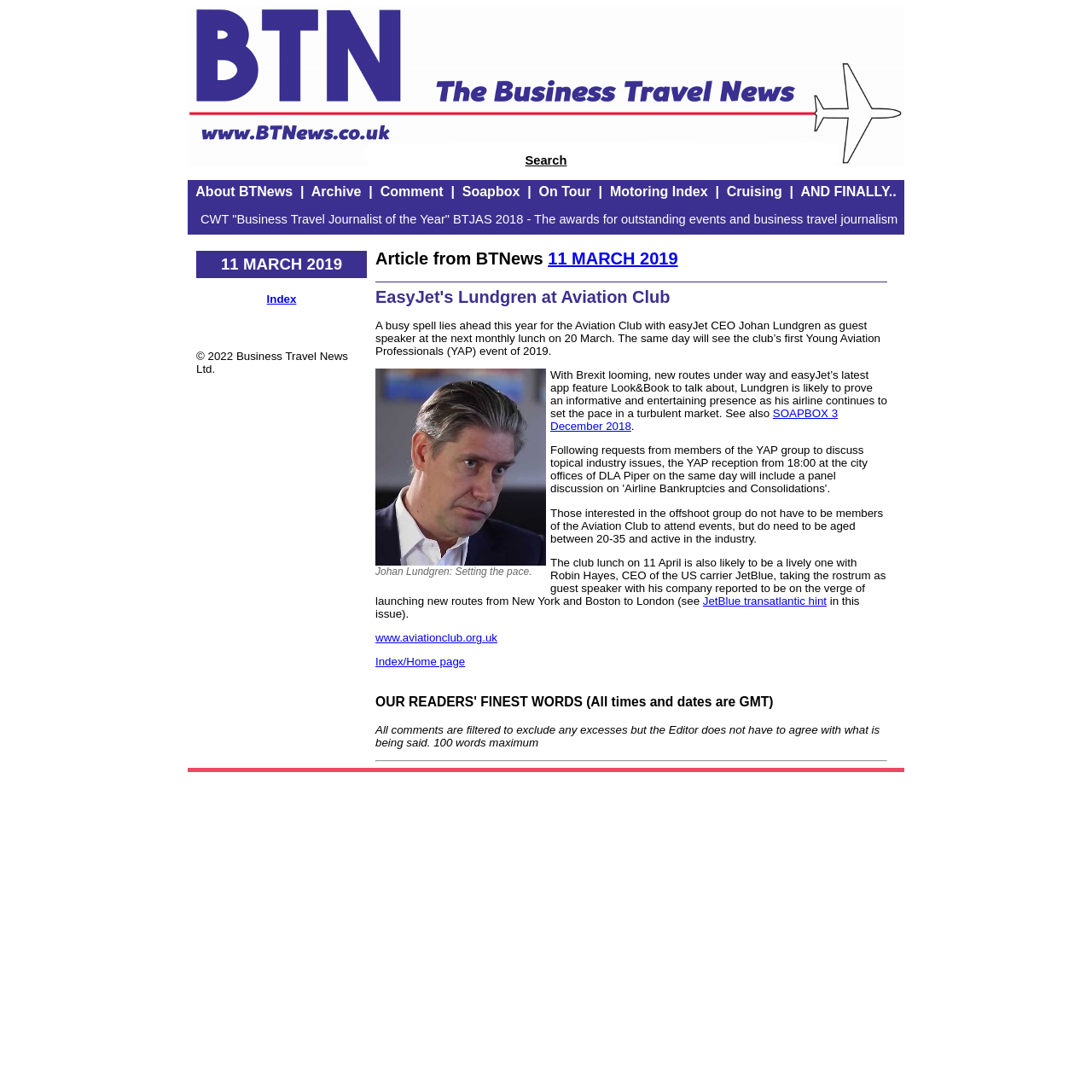Kindly determine the bounding box coordinates of the area that needs to be clicked to fulfill this instruction: "View the Archive".

[0.285, 0.169, 0.331, 0.182]